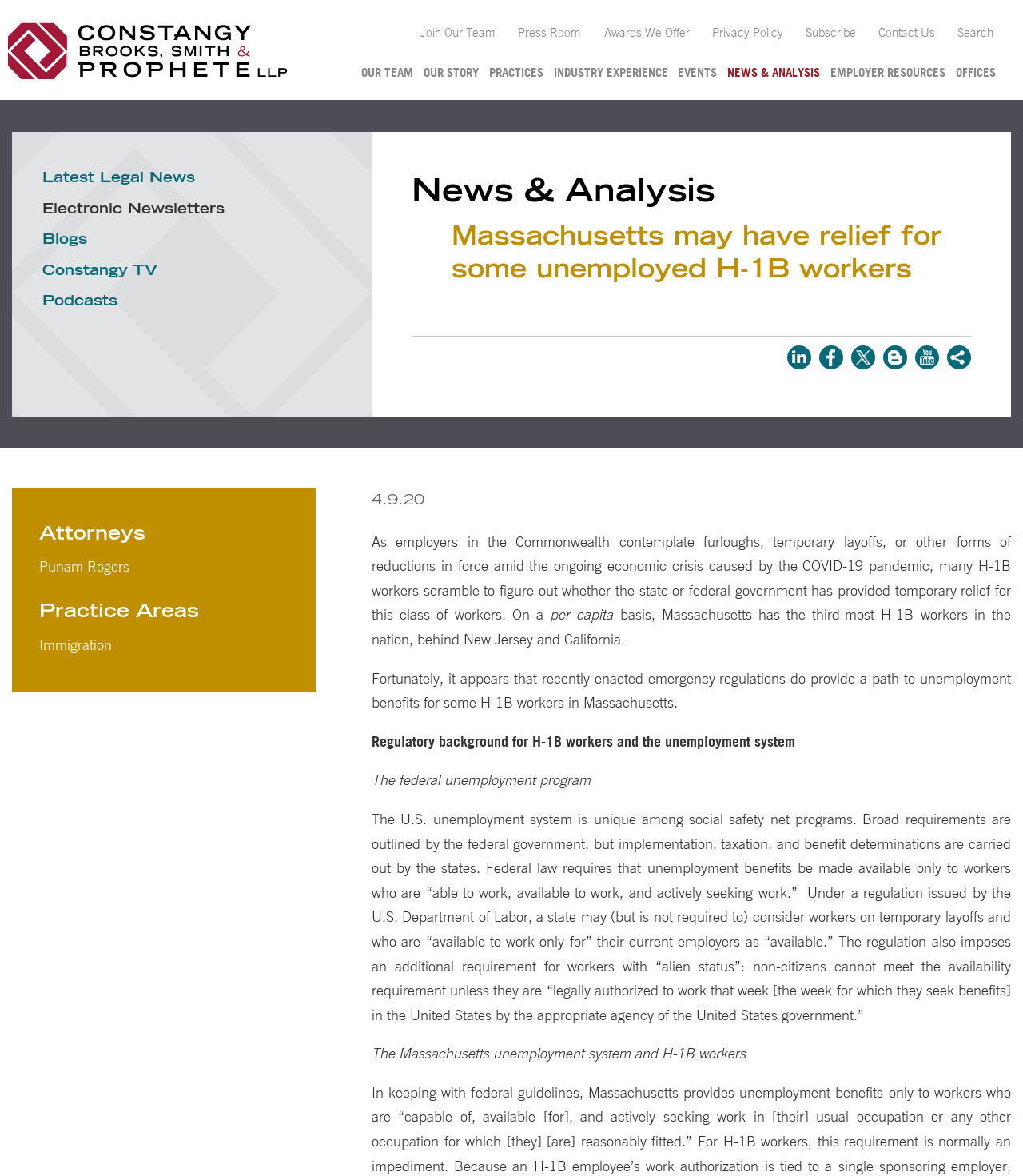Identify the bounding box coordinates for the UI element described by the following text: "aria-label="Facebook" title="Facebook"". Provide the coordinates as four float numbers between 0 and 1, in the format [left, top, right, bottom].

[0.801, 0.294, 0.824, 0.314]